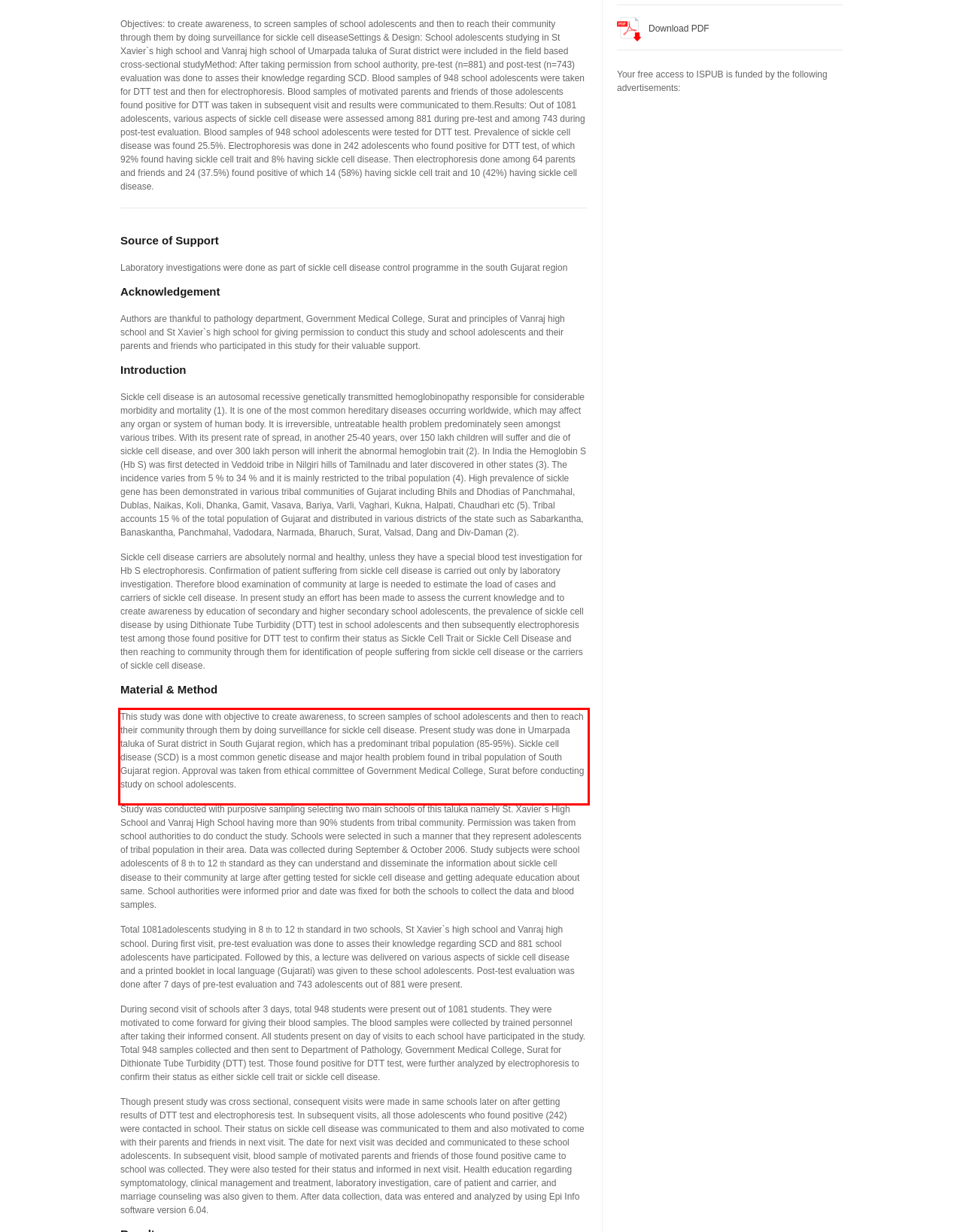Locate the red bounding box in the provided webpage screenshot and use OCR to determine the text content inside it.

This study was done with objective to create awareness, to screen samples of school adolescents and then to reach their community through them by doing surveillance for sickle cell disease. Present study was done in Umarpada taluka of Surat district in South Gujarat region, which has a predominant tribal population (85-95%). Sickle cell disease (SCD) is a most common genetic disease and major health problem found in tribal population of South Gujarat region. Approval was taken from ethical committee of Government Medical College, Surat before conducting study on school adolescents.